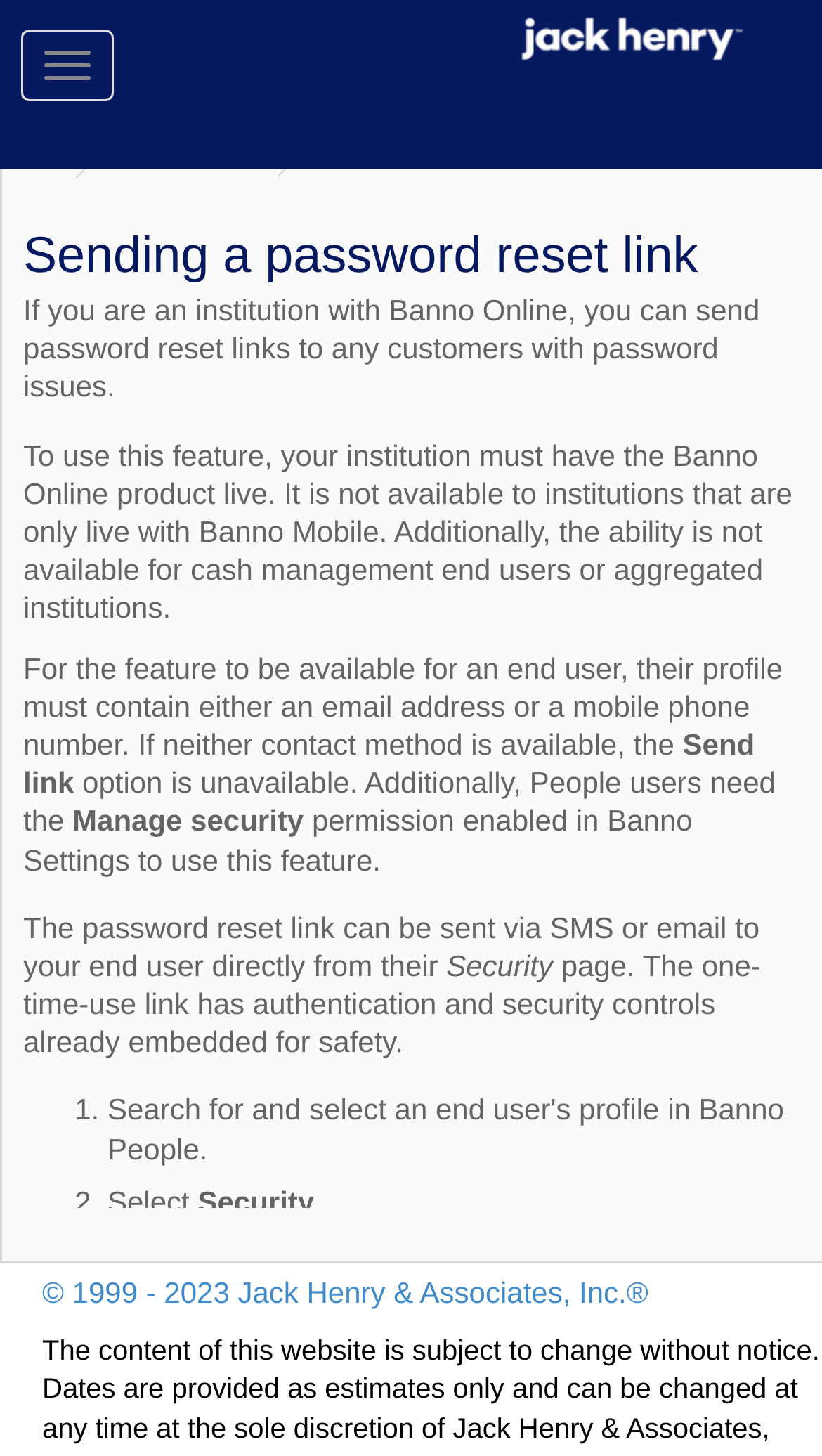Generate a thorough description of the webpage.

The webpage is focused on sending password reset links to customers with password issues. At the top left, there is a button, and next to it, a logo link is positioned. On the top right, there is a link with an icon and a "People" label, followed by a "Security" link. 

Below the top section, there is an article that takes up most of the page. It starts with a heading that matches the page's title, "Sending a password reset link". Underneath, there is a brief description of the feature, explaining that it is available to institutions with Banno Online and that customers must have an email address or mobile phone number to receive the reset link.

The article continues with a series of paragraphs explaining the requirements for the feature to be available, including the necessary permissions and settings. There is also a section that describes how the password reset link can be sent via SMS or email, with embedded security controls.

The page also includes a step-by-step guide, marked with numbers, on how to send a password reset link. The guide consists of three steps, each describing a specific action to take in the Security page.

At the bottom of the page, there is a footer section with a copyright notice that spans most of the page's width.